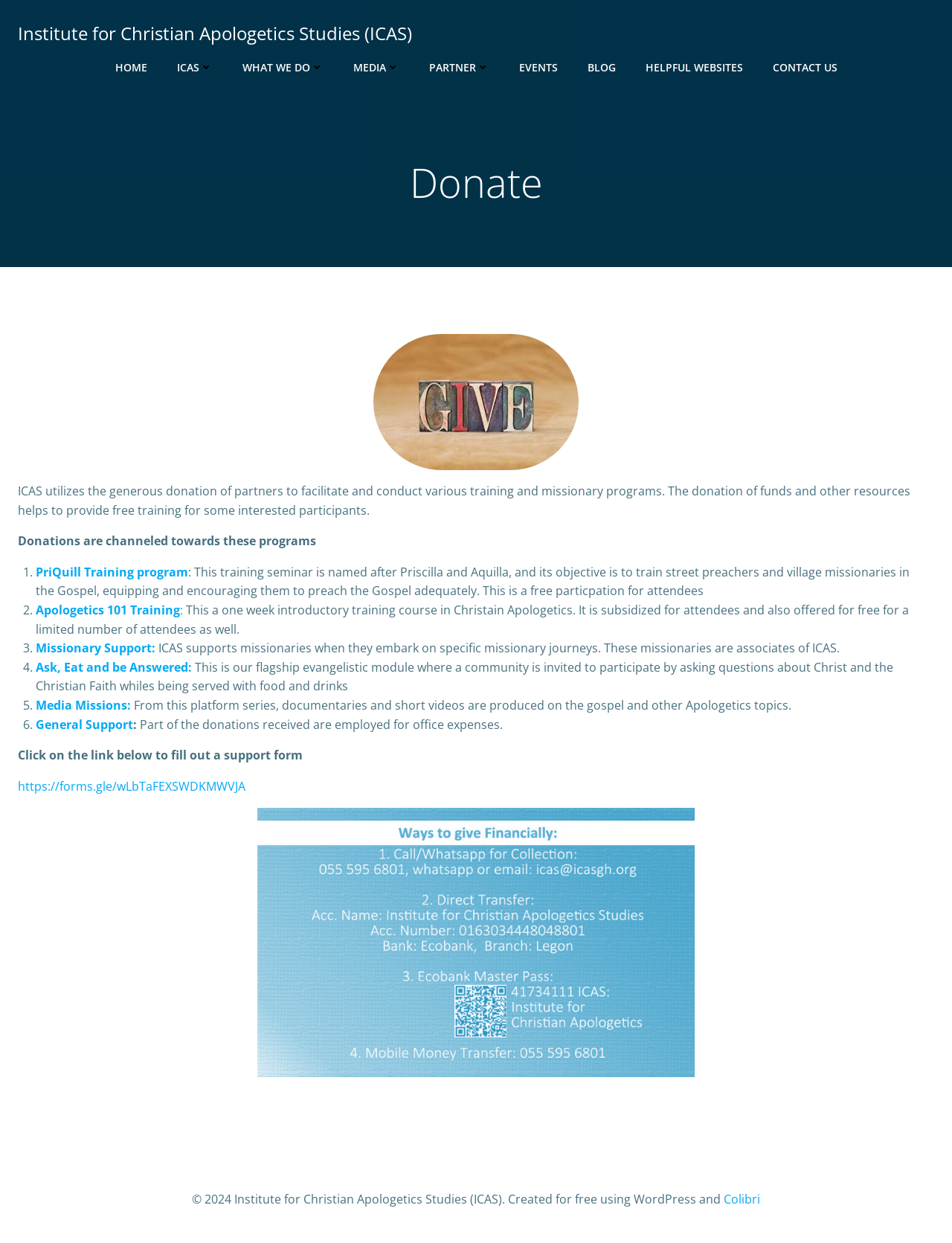Please identify the bounding box coordinates of the element's region that needs to be clicked to fulfill the following instruction: "Click on the 'Home' link". The bounding box coordinates should consist of four float numbers between 0 and 1, i.e., [left, top, right, bottom].

None